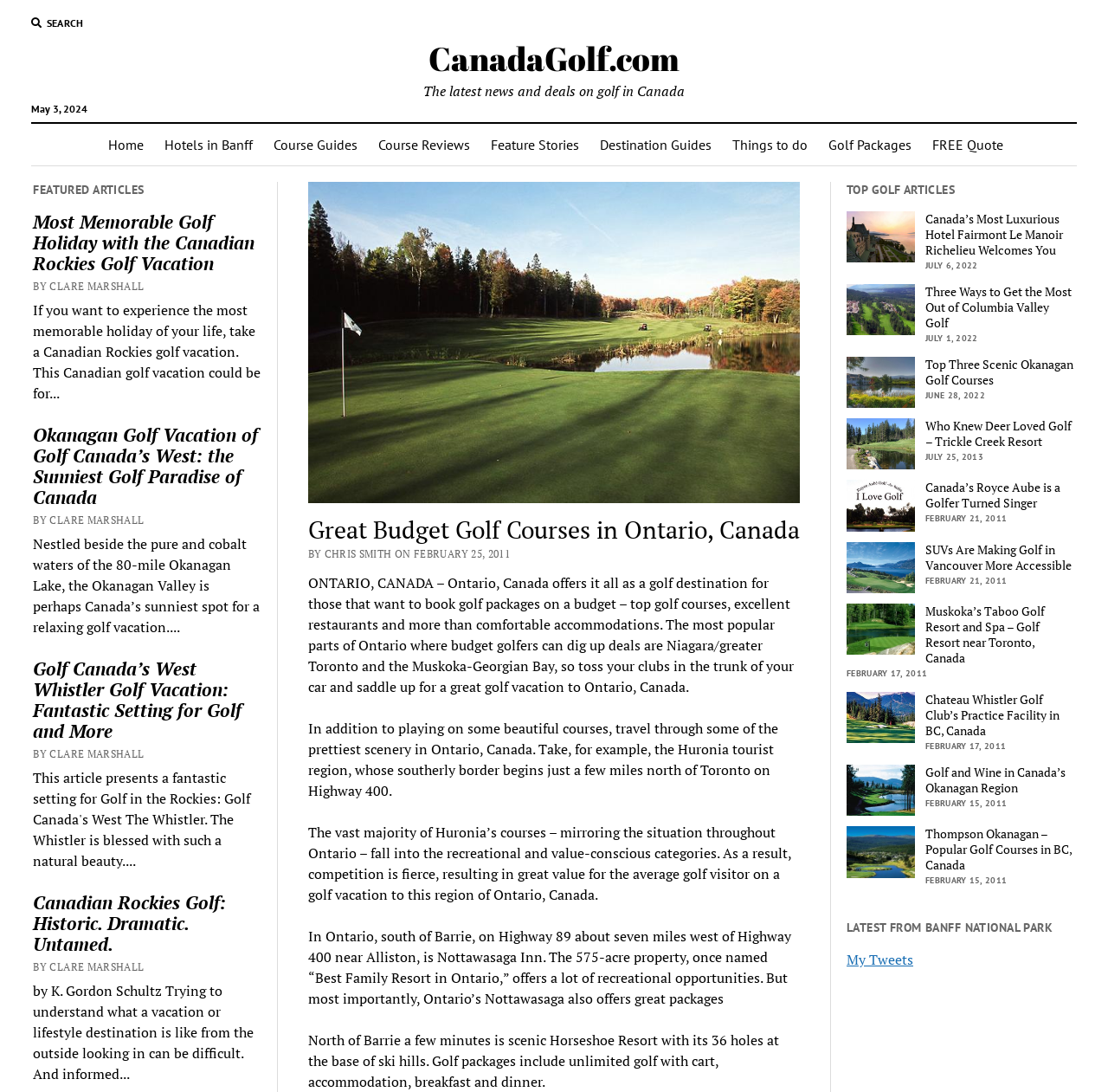Locate the bounding box coordinates of the area where you should click to accomplish the instruction: "Learn about residential services".

None